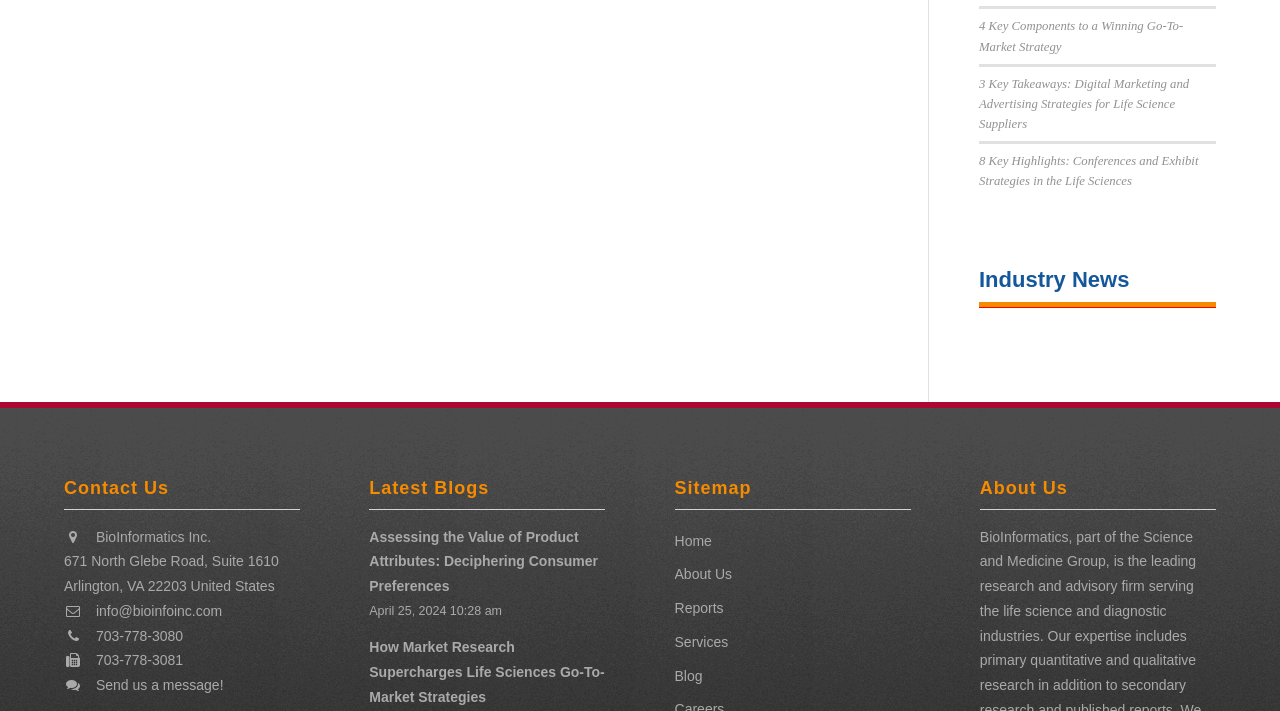Carefully observe the image and respond to the question with a detailed answer:
What is the company's address?

I found the company's address by looking at the 'Contact Us' section, where I saw a link with the address '671 North Glebe Road, Suite 1610 Arlington, VA 22203 United States'.